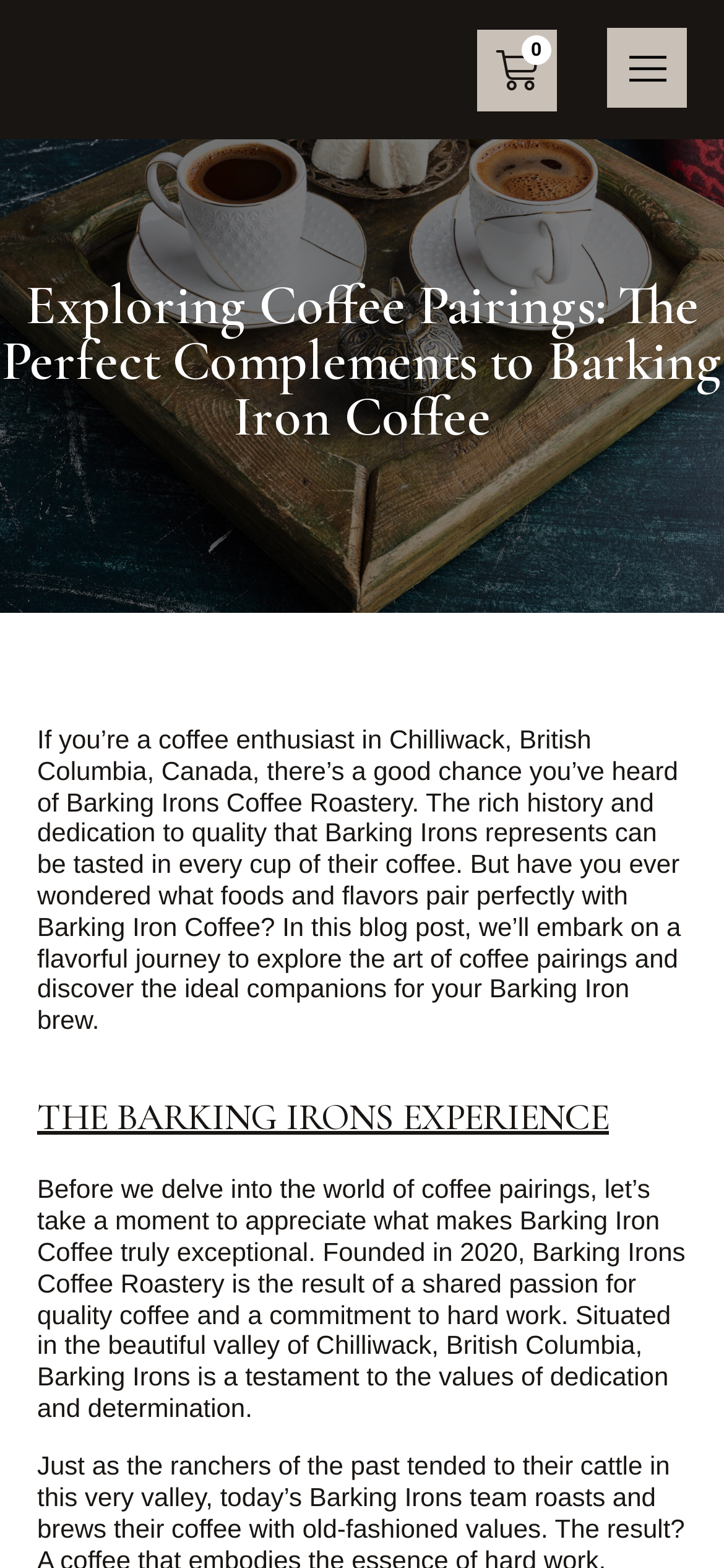Please reply to the following question with a single word or a short phrase:
When was Barking Irons Coffee Roastery founded?

2020